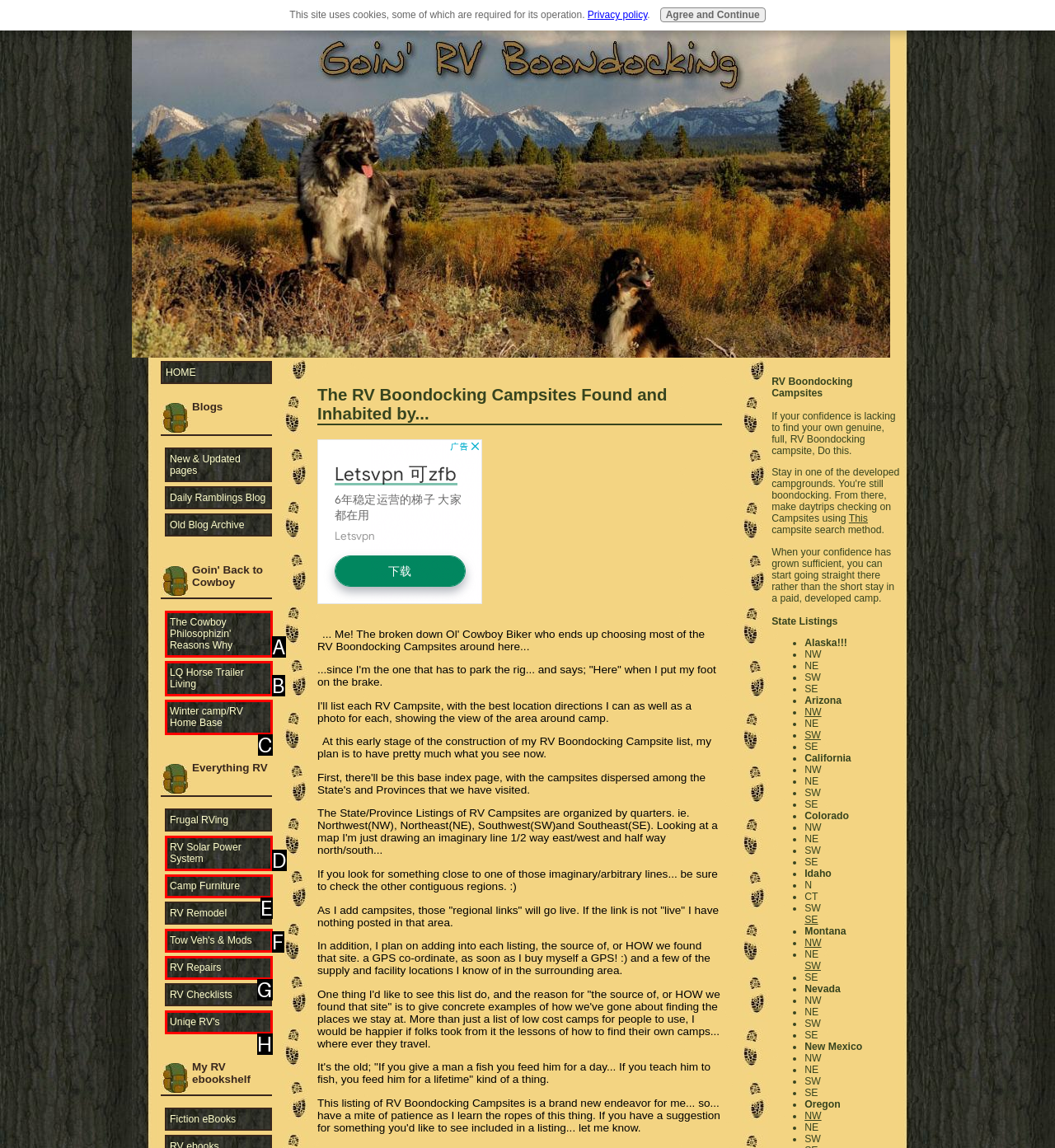Based on the element description: The Cowboy Philosophizin' Reasons Why, choose the best matching option. Provide the letter of the option directly.

A